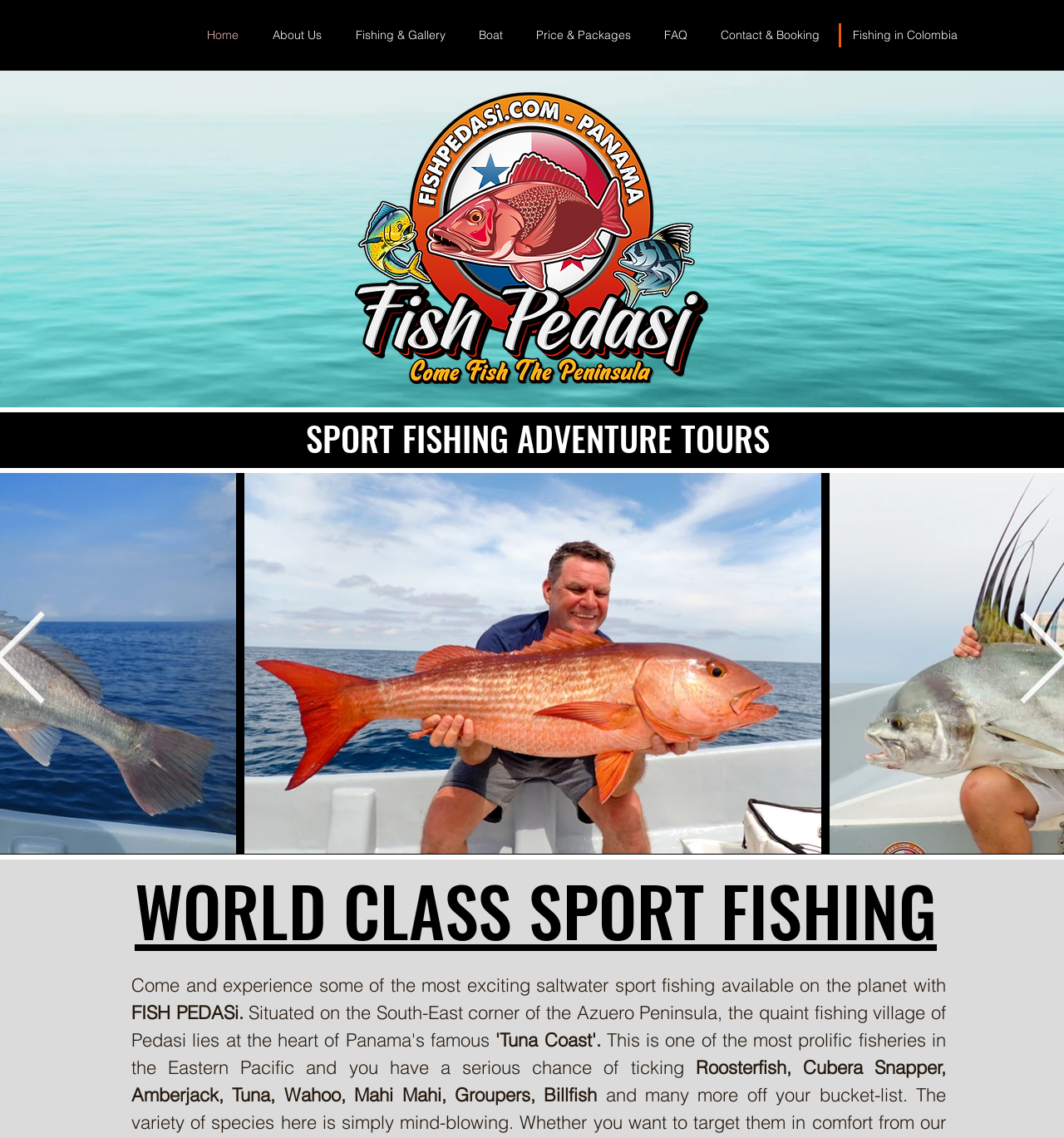Please give the bounding box coordinates of the area that should be clicked to fulfill the following instruction: "Explore 'Fishing in Colombia'". The coordinates should be in the format of four float numbers from 0 to 1, i.e., [left, top, right, bottom].

[0.786, 0.012, 0.916, 0.049]